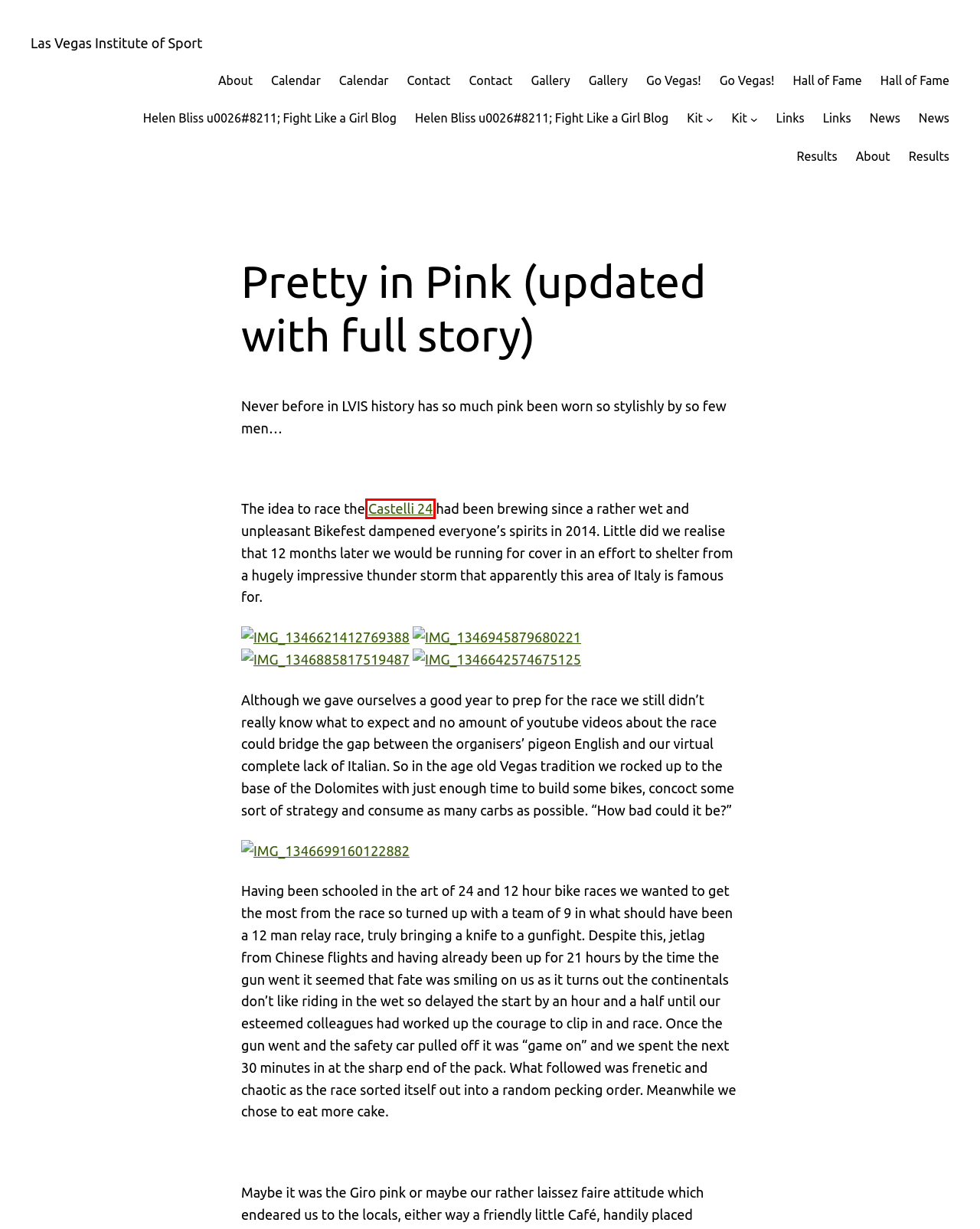Examine the screenshot of a webpage with a red bounding box around a UI element. Your task is to identify the webpage description that best corresponds to the new webpage after clicking the specified element. The given options are:
A. About – Las Vegas Institute of Sport
B. Las Vegas Institute of Sport
C. Links – Las Vegas Institute of Sport
D. Hall of Fame – Las Vegas Institute of Sport
E. Castelli 24 Ore - Corsa Ciclistica Feltre
F. Kit – Las Vegas Institute of Sport
G. Helen Bliss – Fight Like a Girl Blog – Las Vegas Institute of Sport
H. Contact – Las Vegas Institute of Sport

E